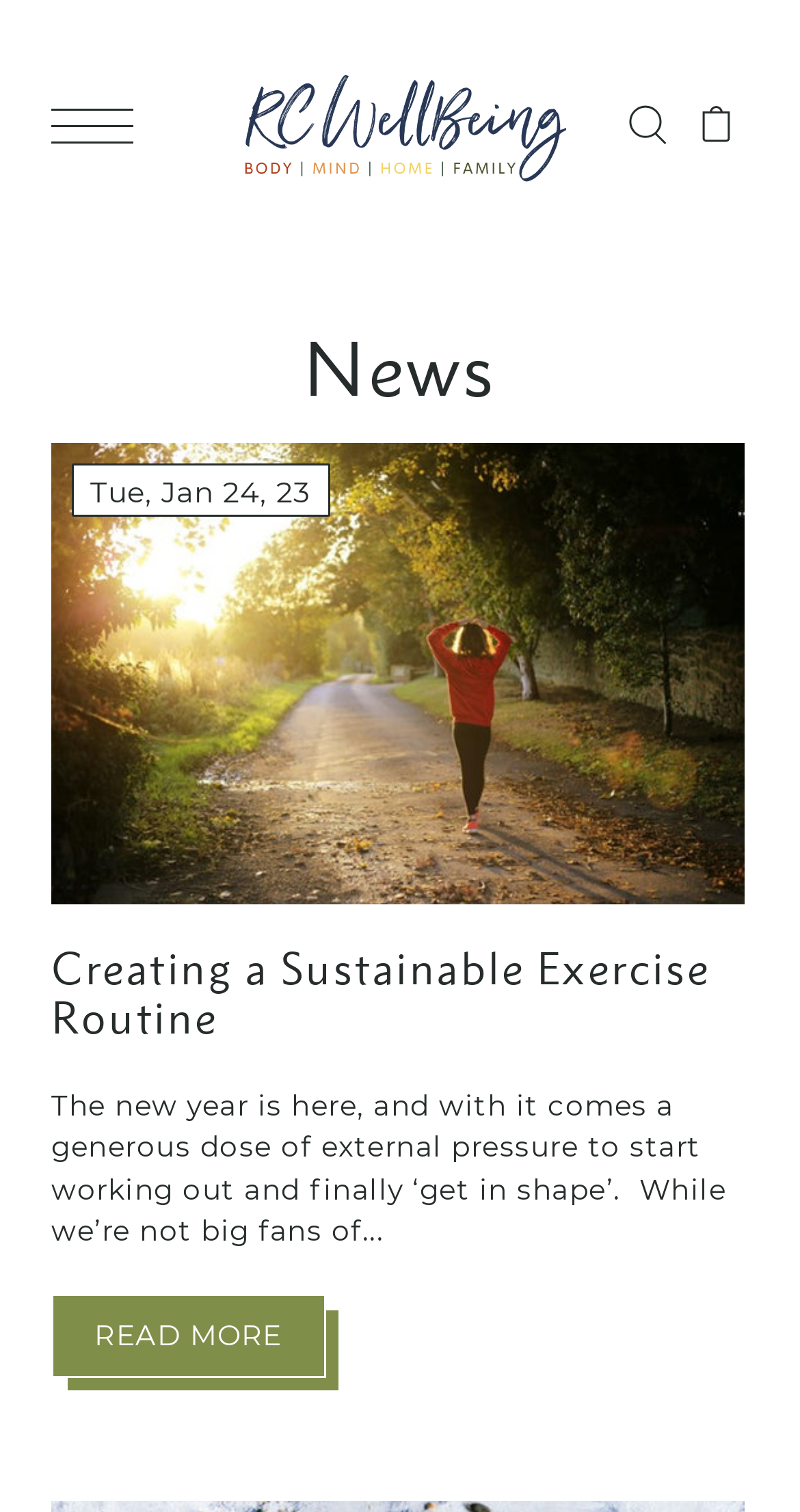What is the position of the search link?
Please look at the screenshot and answer using one word or phrase.

Top right